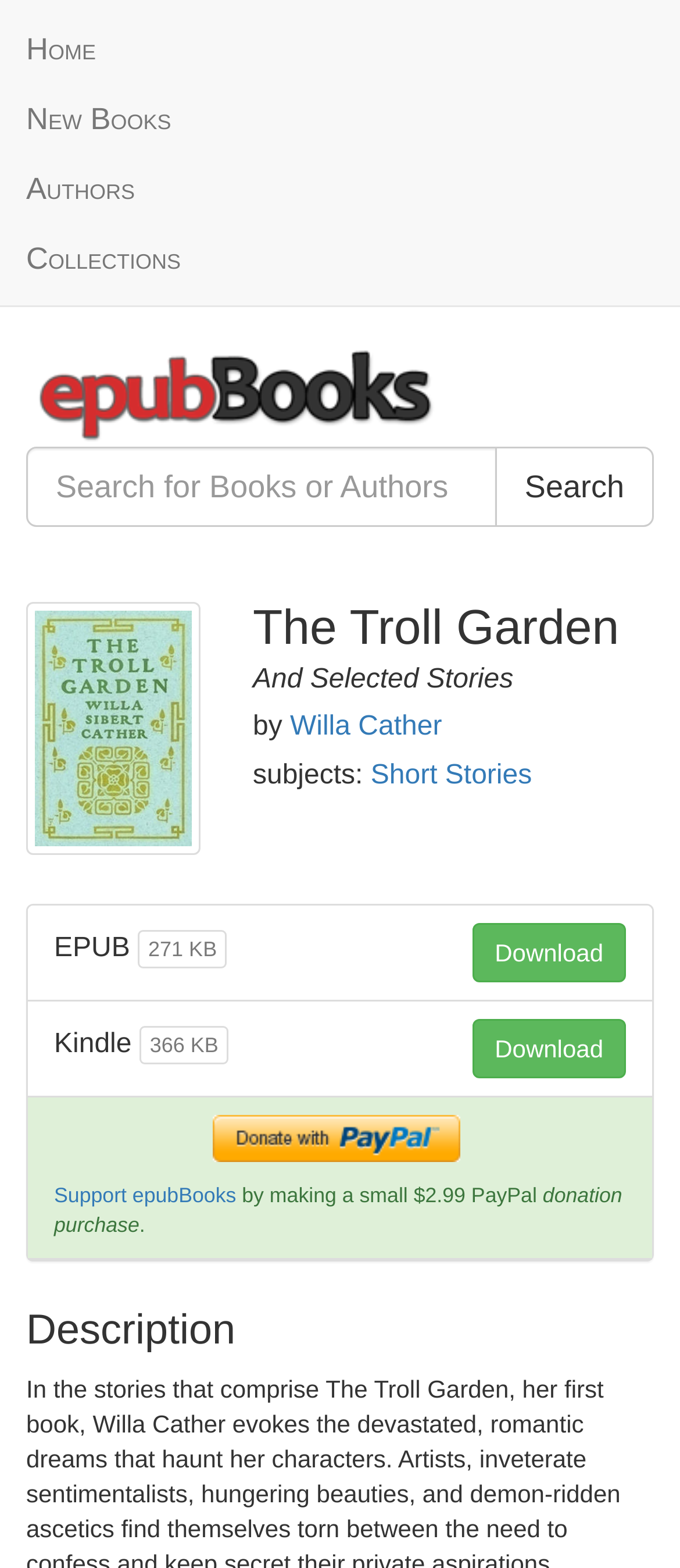What are the available formats for downloading the book?
Based on the visual information, provide a detailed and comprehensive answer.

The available formats for downloading the book can be found in the button elements on the webpage. Specifically, the button elements with the text 'Download' and the corresponding headings 'EPUB 271 KB' and 'Kindle 366 KB' indicate that the book is available for download in EPUB and Kindle formats.